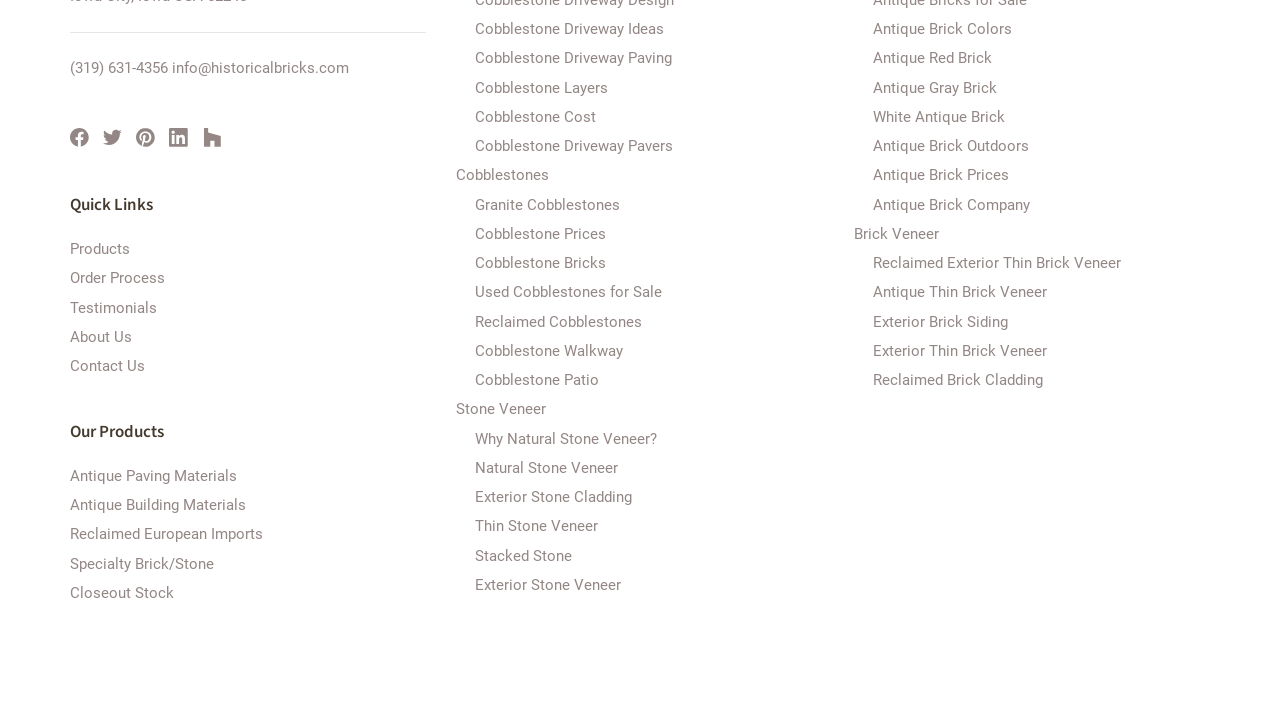Kindly provide the bounding box coordinates of the section you need to click on to fulfill the given instruction: "Visit Facebook page".

[0.055, 0.175, 0.073, 0.206]